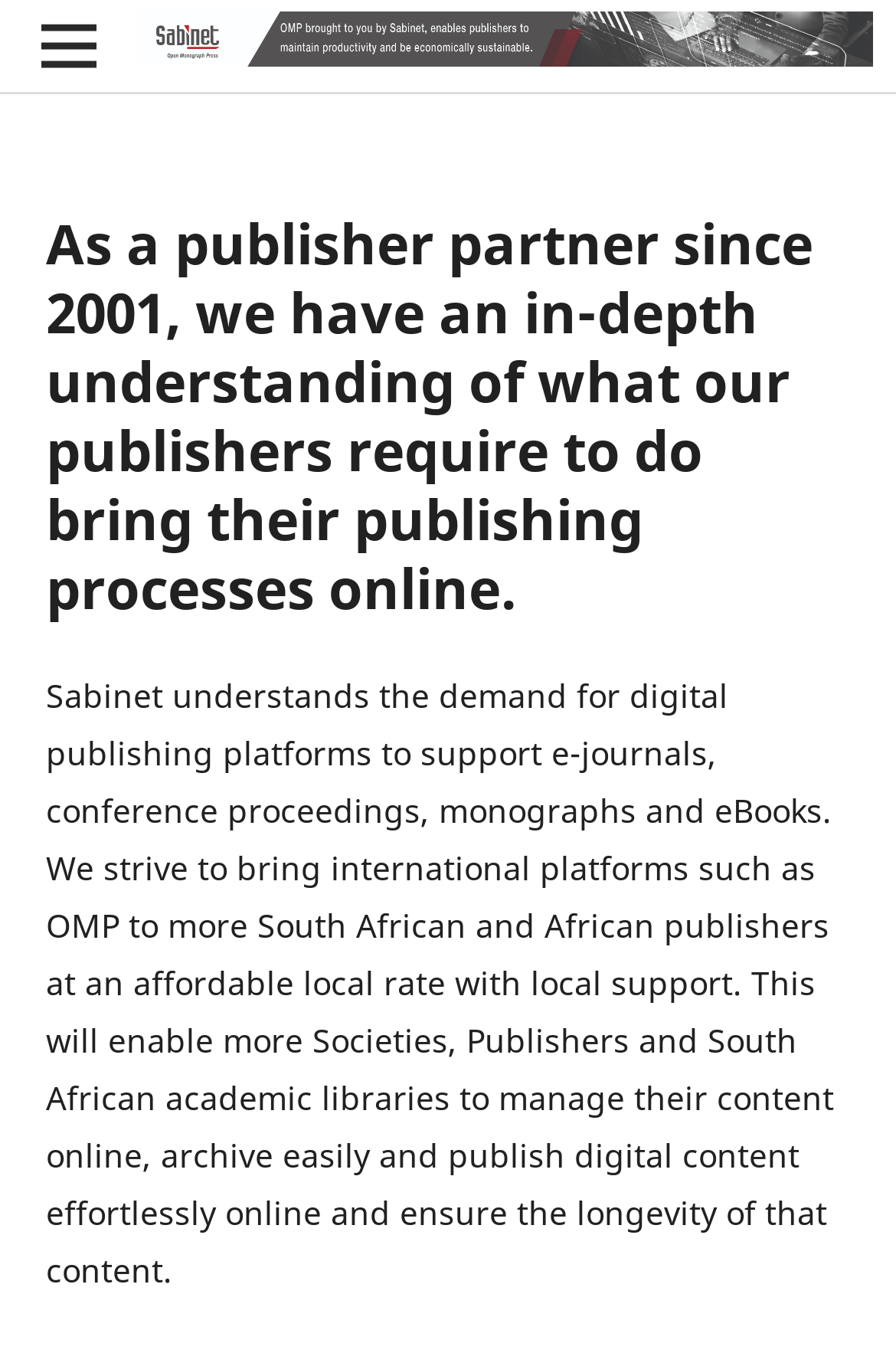Please locate and generate the primary heading on this webpage.

OMP by Sabinet